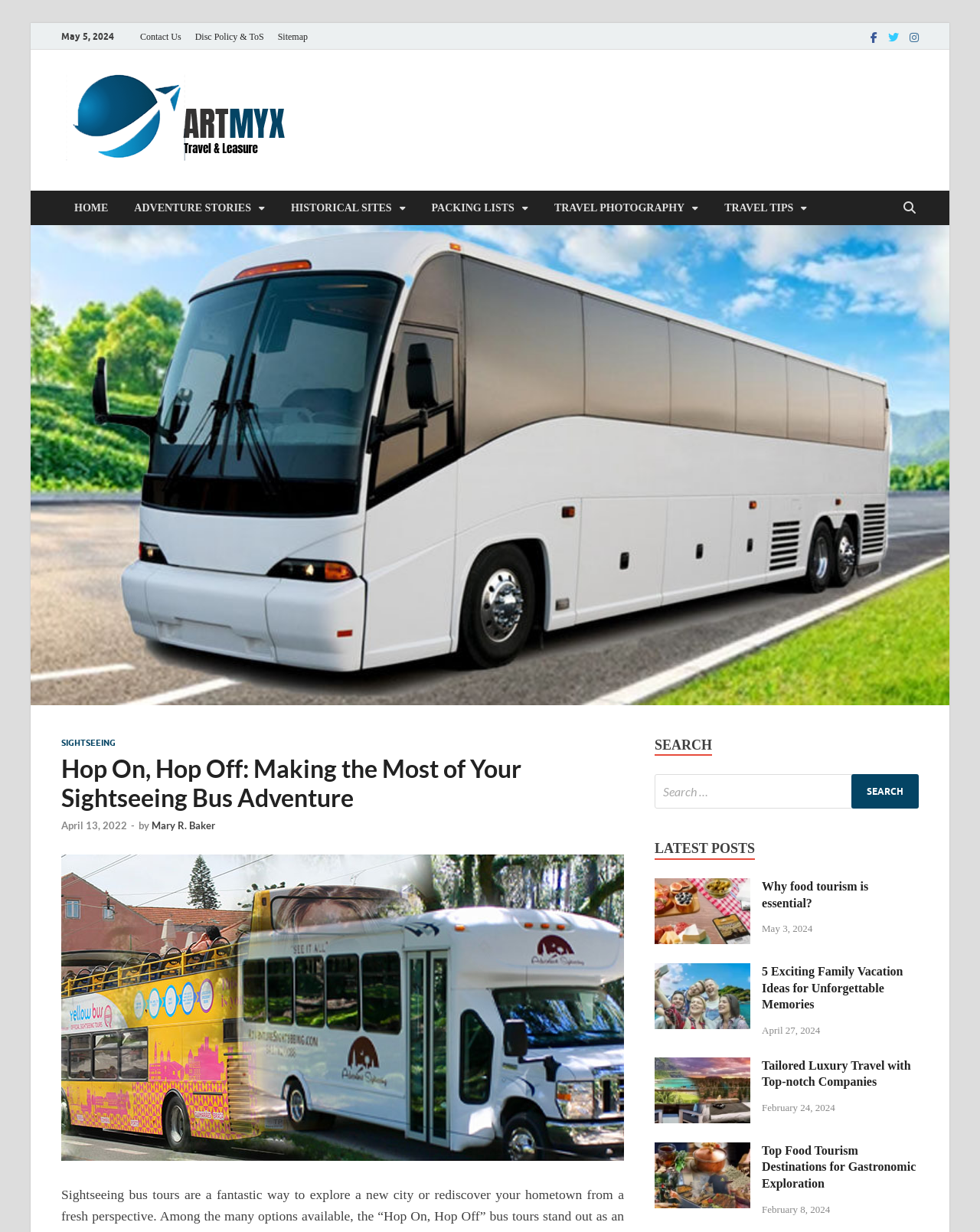Determine the coordinates of the bounding box for the clickable area needed to execute this instruction: "View the 'Why food tourism is essential?' post".

[0.668, 0.715, 0.766, 0.726]